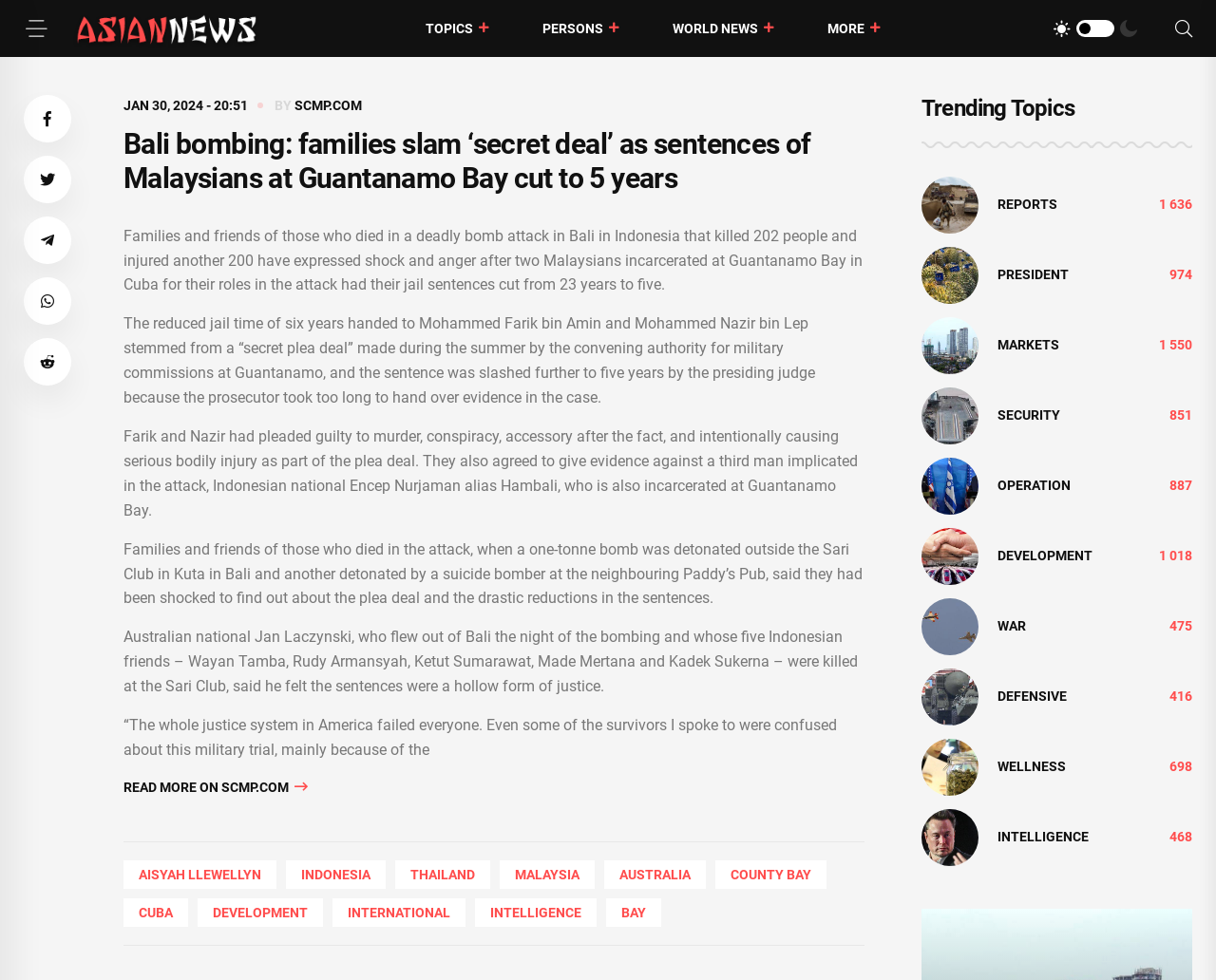Generate a comprehensive description of the webpage.

This webpage appears to be a news article about the Bali bombing, with a focus on the reactions of families and friends of the victims to a "secret deal" that reduced the sentences of two Malaysians involved in the attack. 

At the top of the page, there are several links to different sections of the website, including "Menu", "Latest asian news", "TOPICS", "PERSONS", "WORLD NEWS", and "MORE". There are also social media buttons for Facebook, Twitter, Telegram, WhatsApp, and Reddit. 

Below these links, there is a heading that reads "Bali bombing: families slam ‘secret deal’ as sentences of Malaysians at Guantanamo Bay cut to 5 years". This is followed by a series of paragraphs that provide more information about the story, including quotes from families and friends of the victims. 

To the right of the main article, there is a section labeled "Trending Topics" that lists several topics, including "Reports", "President", "Markets", "Security", "Operation", "Development", "War", "Defensive", "Wellness", and "Intelligence". Each topic has a corresponding image and a number indicating the number of related articles. 

At the bottom of the page, there are several links to other articles and topics, including "AISYAH LLEWELLYN", "INDONESIA", "THAILAND", "MALAYSIA", "AUSTRALIA", "COUNTY BAY", "CUBA", "DEVELOPMENT", "INTERNATIONAL", "INTELLIGENCE", and "BAY".